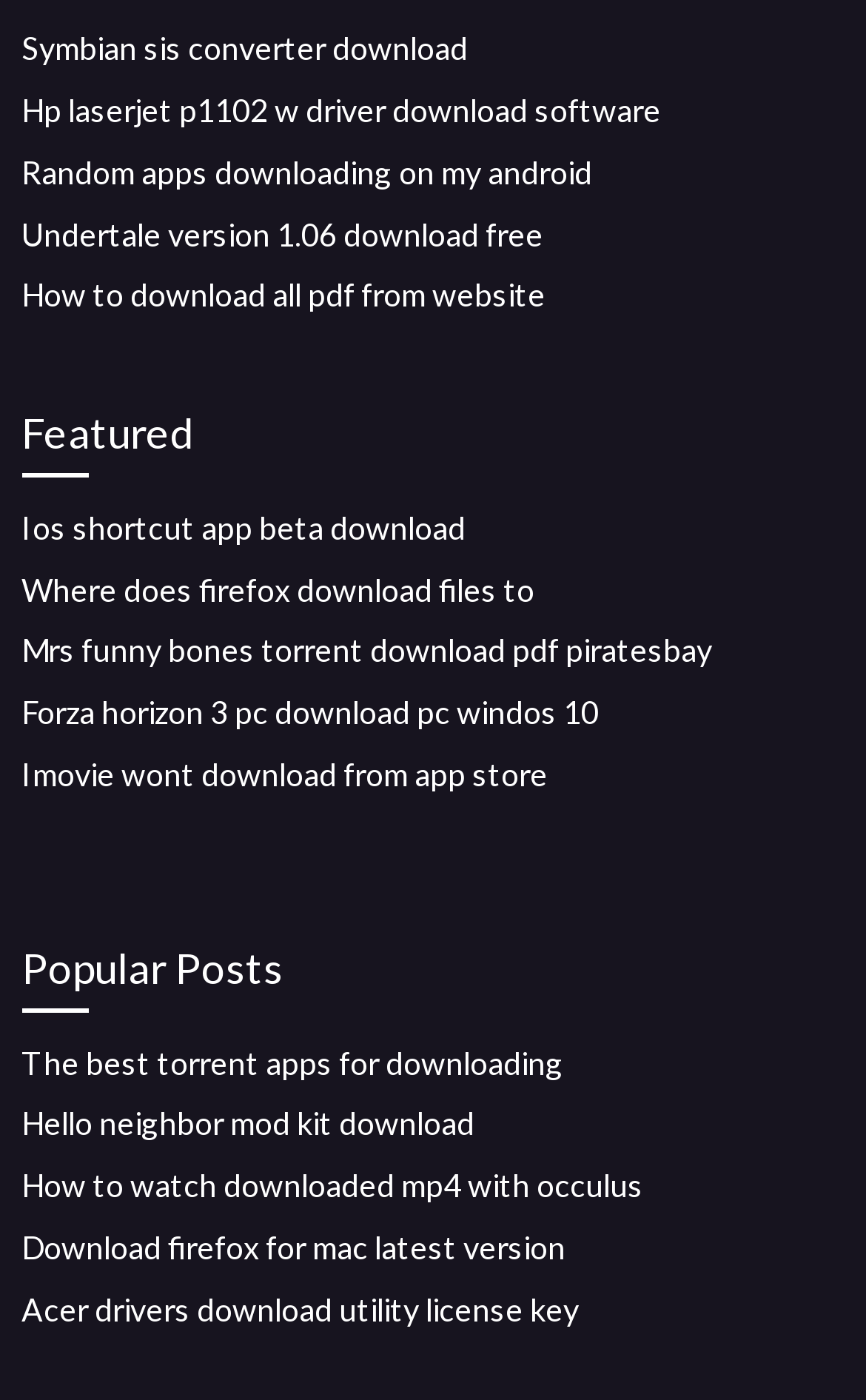Please give a one-word or short phrase response to the following question: 
What is the category of the first link?

Symbian sis converter